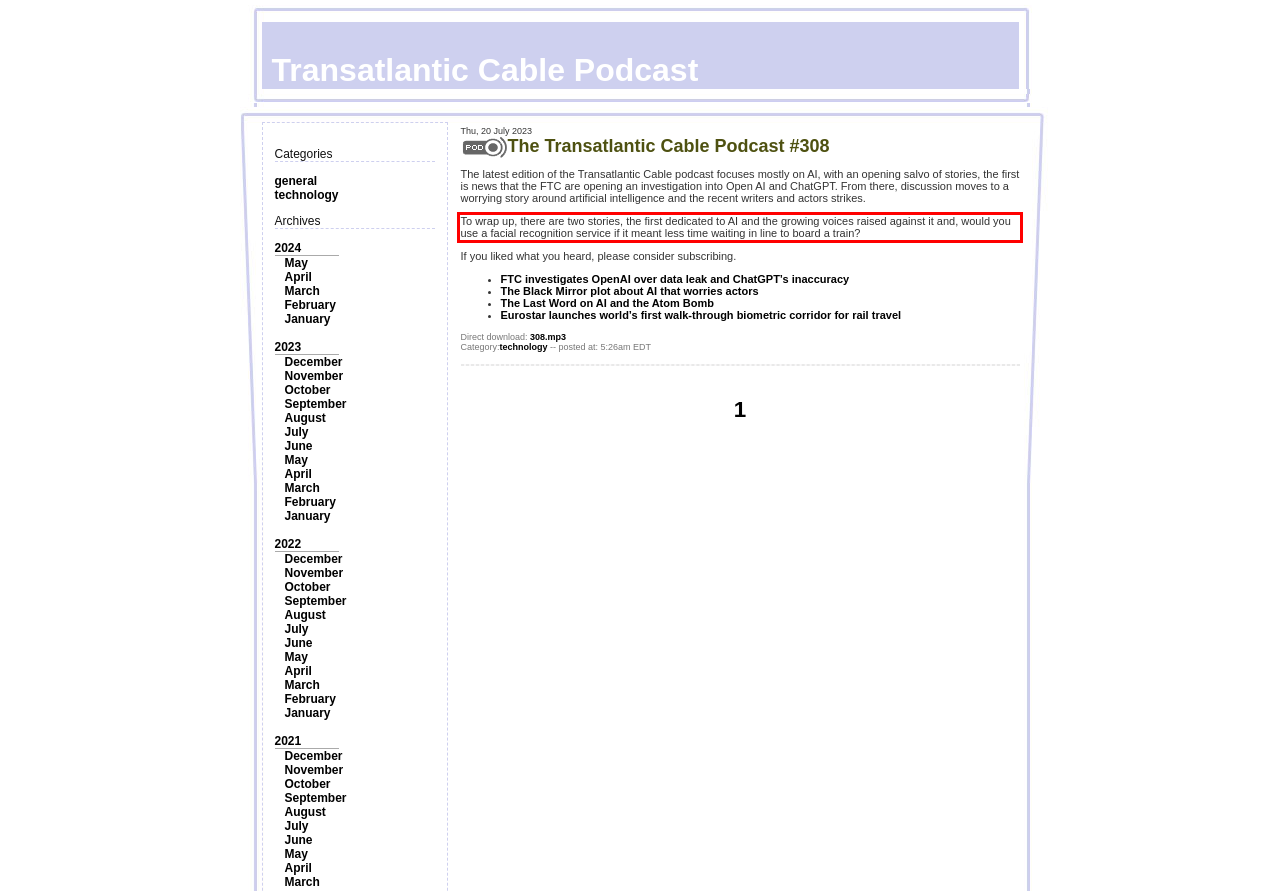Please extract the text content within the red bounding box on the webpage screenshot using OCR.

To wrap up, there are two stories, the first dedicated to AI and the growing voices raised against it and, would you use a facial recognition service if it meant less time waiting in line to board a train?